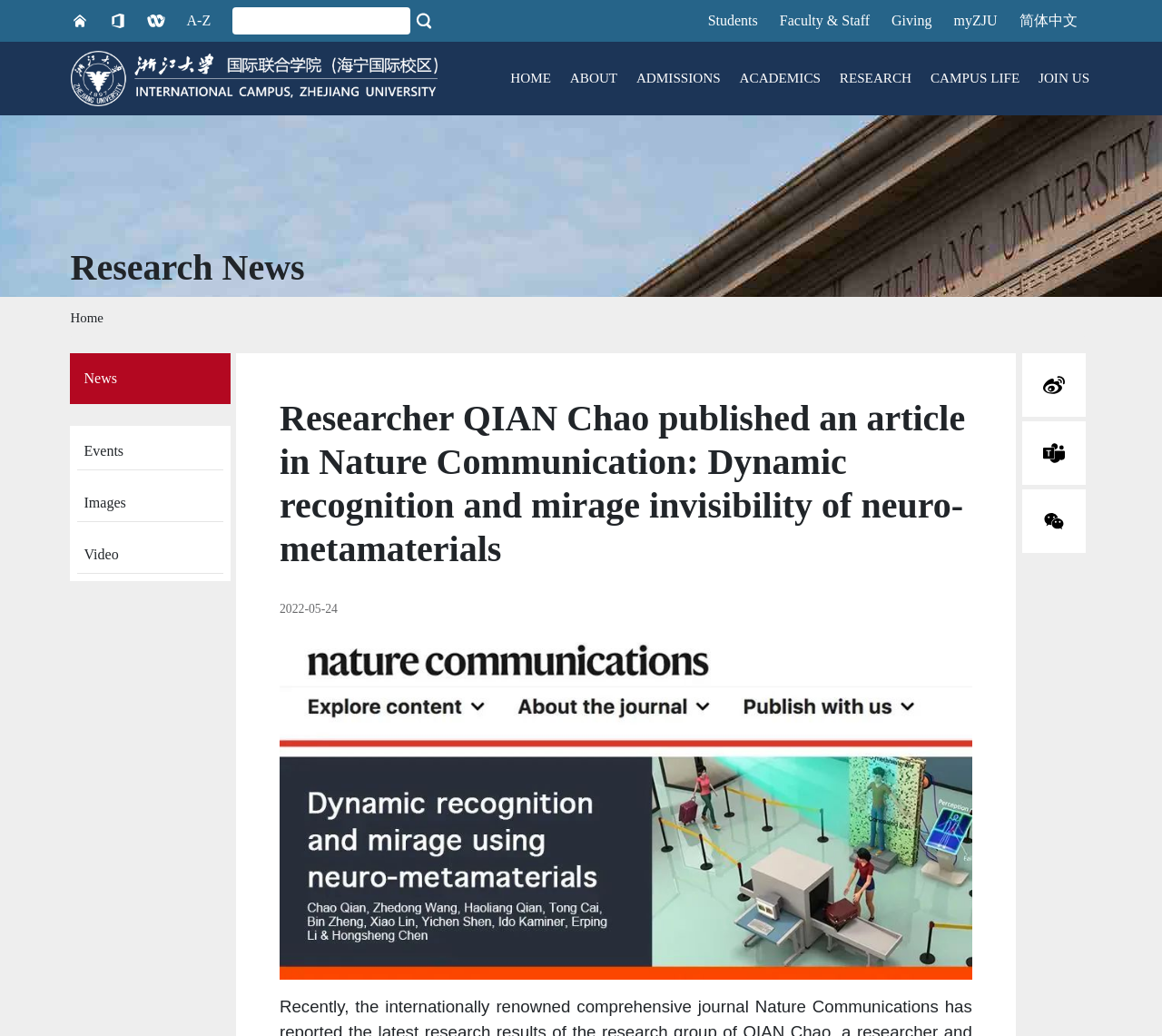Provide a short answer to the following question with just one word or phrase: How many links are there in the site header?

7